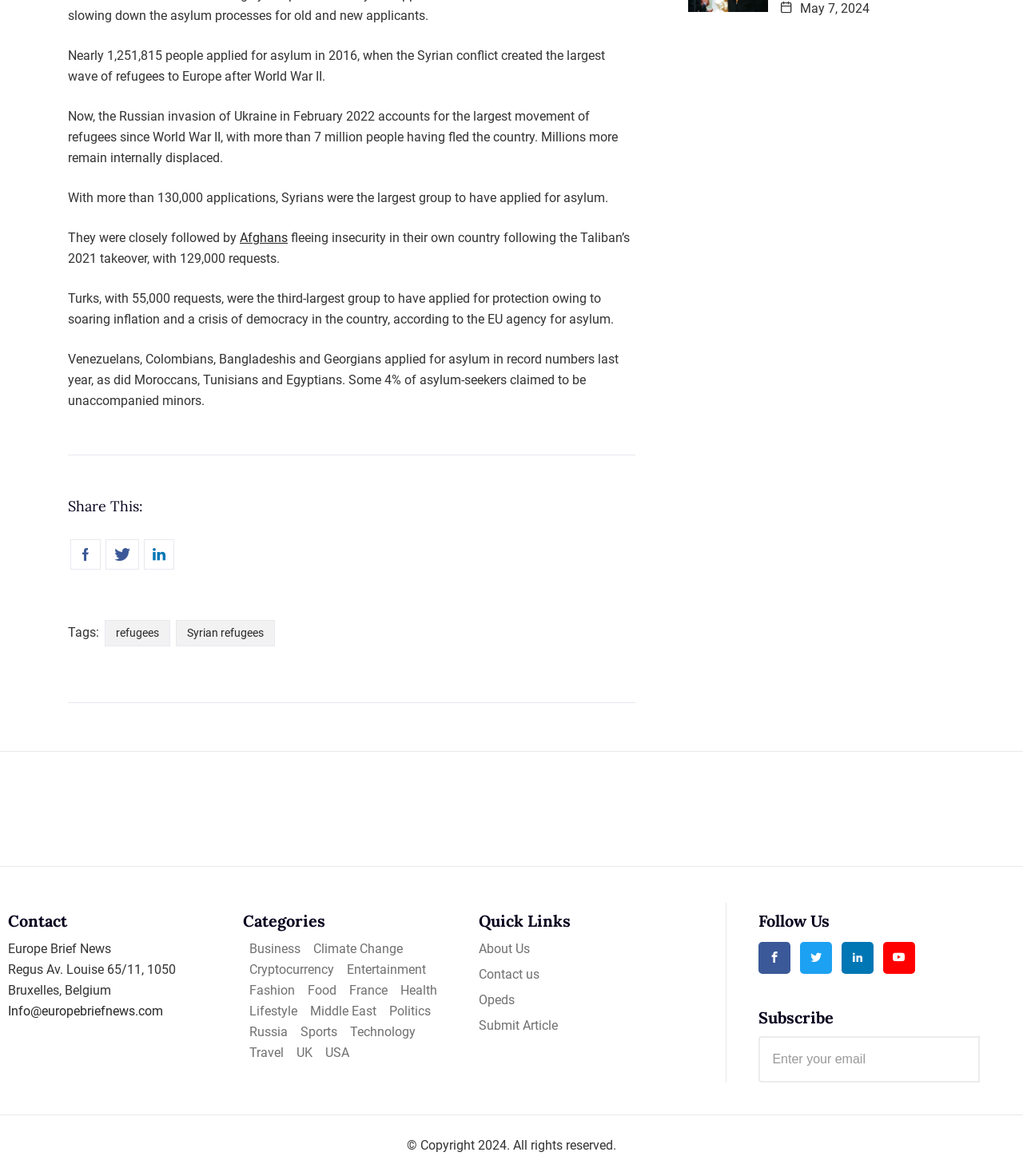Please provide a detailed answer to the question below based on the screenshot: 
How many categories are listed on the webpage?

The webpage lists several categories, including Business, Climate Change, Cryptocurrency, Entertainment, Fashion, Food, France, Health, Lifestyle, Middle East, Politics, Russia, Sports, Technology, Travel, and UK. There are 17 categories in total.